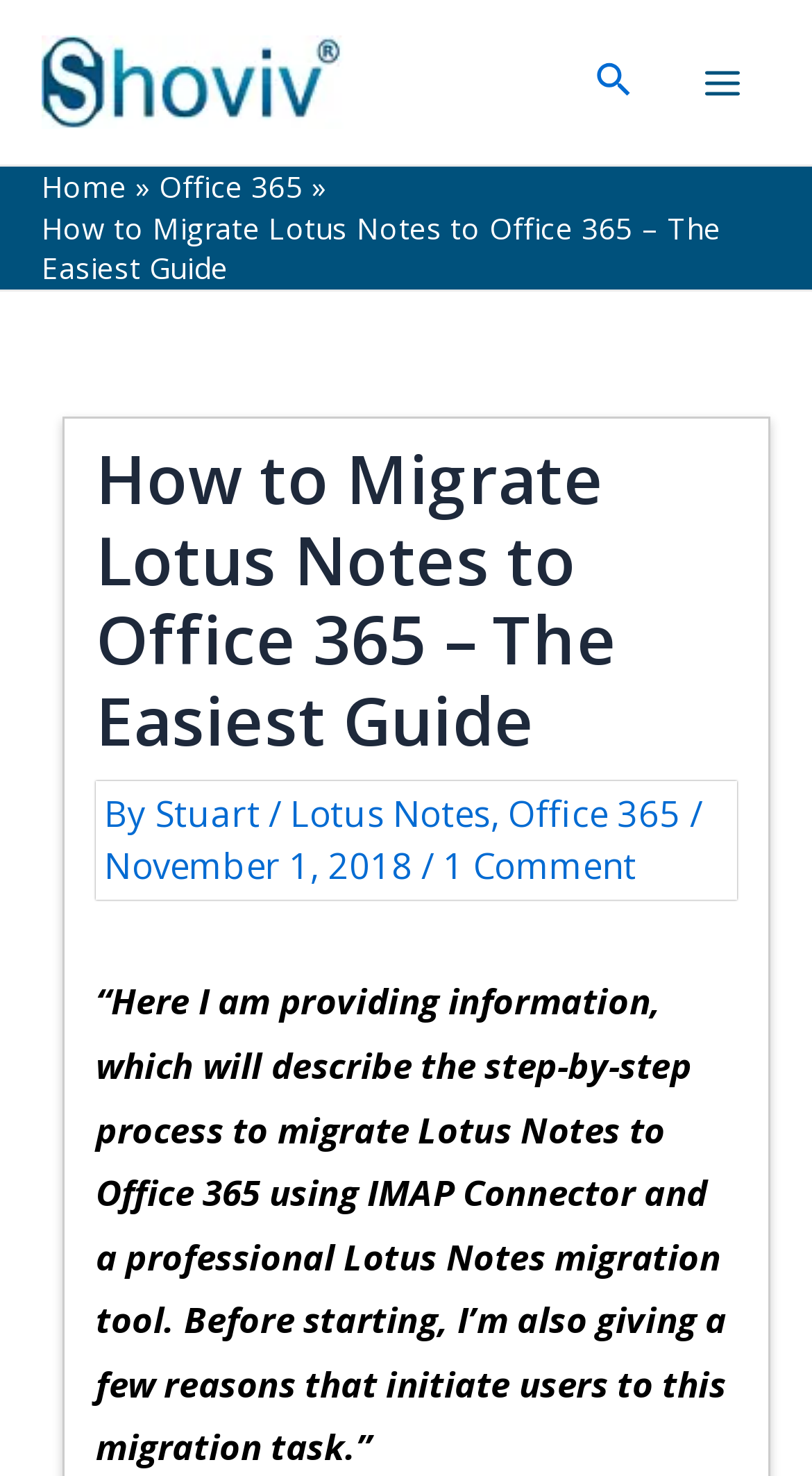Please locate the clickable area by providing the bounding box coordinates to follow this instruction: "Read the article by Stuart".

[0.191, 0.535, 0.331, 0.567]